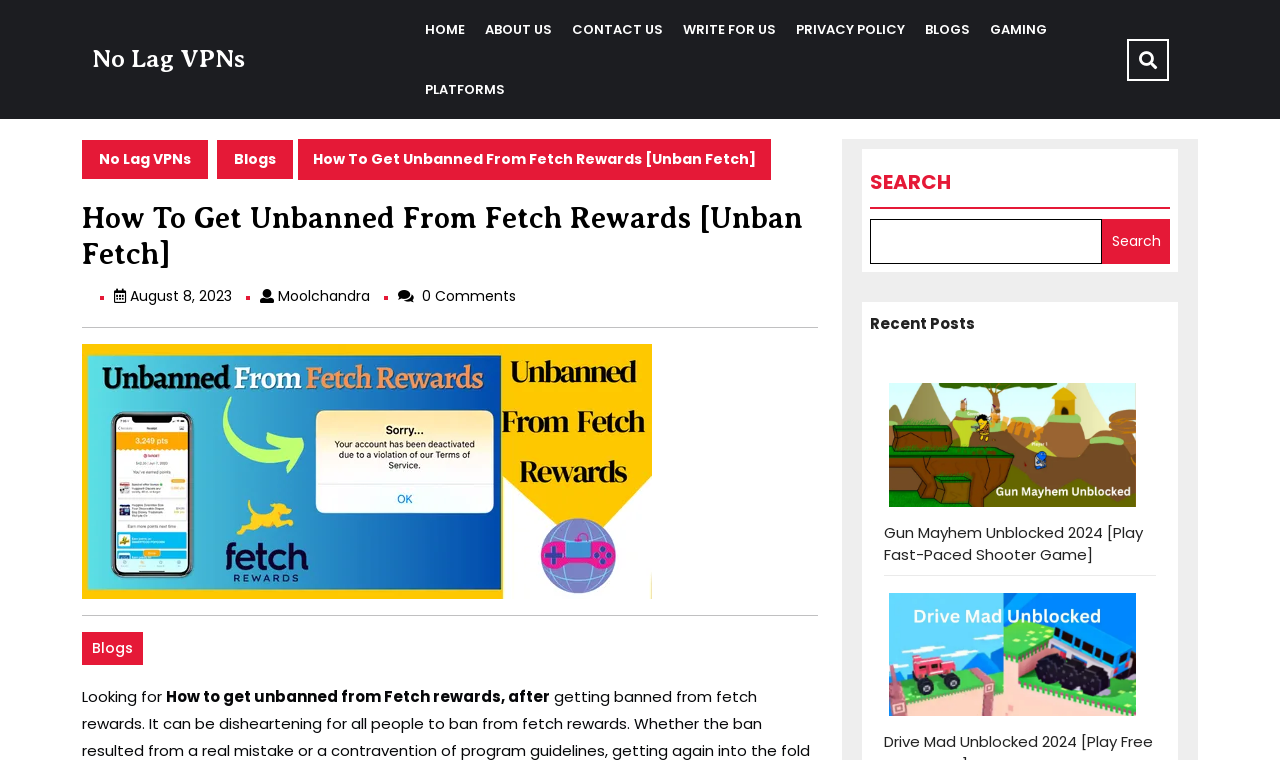What type of game is Gun Mayhem Unblocked?
Examine the image and provide an in-depth answer to the question.

The link 'Gun Mayhem Unblocked 2024 [Play Fast-Paced Shooter Game]' suggests that Gun Mayhem Unblocked is a fast-paced shooter game.